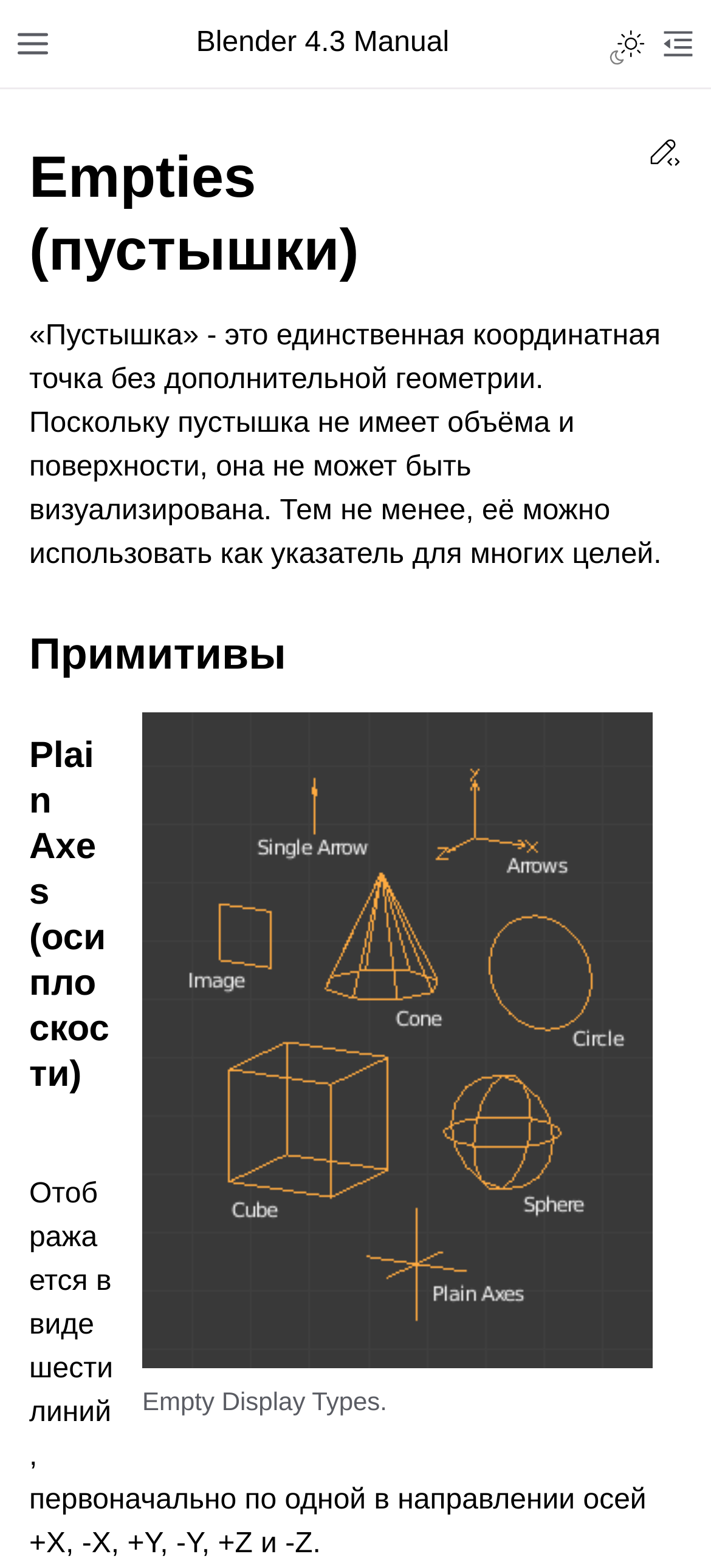Answer the following query concisely with a single word or phrase:
What can be edited on this page?

This page